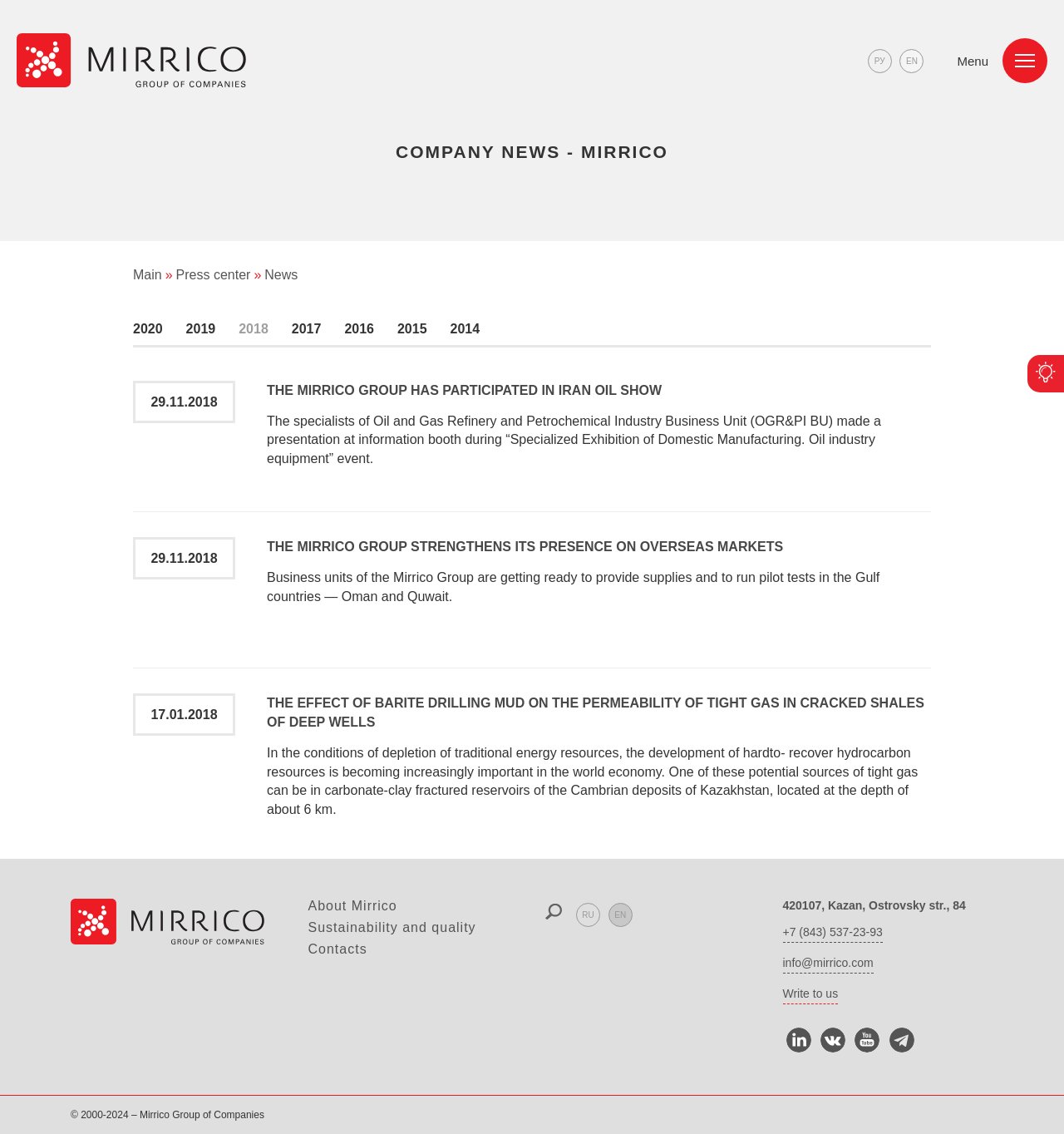Could you find the bounding box coordinates of the clickable area to complete this instruction: "Click on the BusinessMan Talk link"?

None